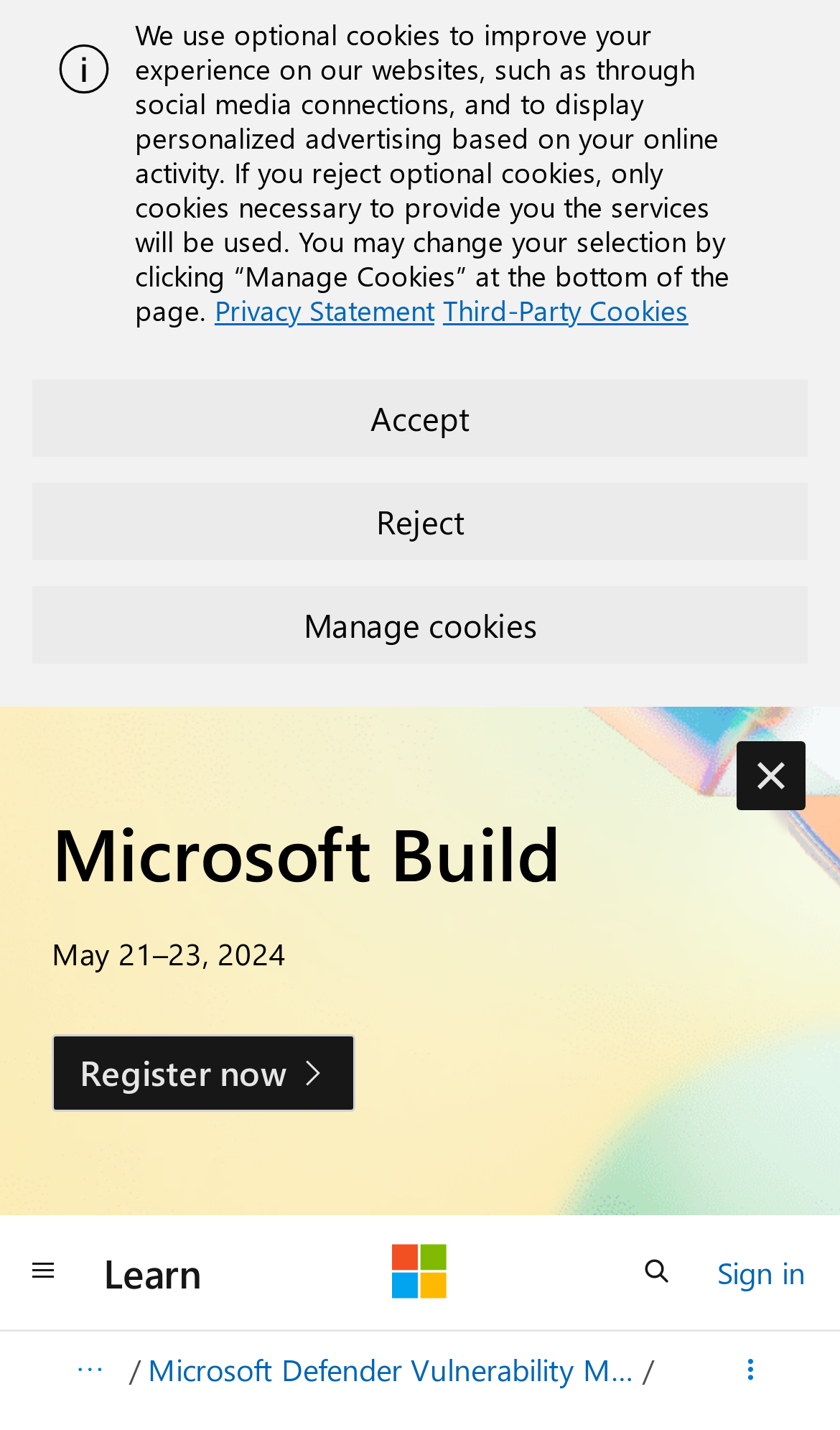Create a detailed narrative of the webpage’s visual and textual elements.

The webpage is about the software inventory page for Microsoft Defender for Endpoint's Vulnerability Management. At the top, there is an alert section with an image and a static text describing the use of optional cookies. Below the alert section, there are three buttons: "Accept", "Reject", and "Manage cookies". 

On the top-left corner, there is a heading "Microsoft Build" with a static text "May 21–23, 2024" below it, and a link "Register now" below the text. 

On the top-right corner, there are several navigation links and buttons, including "Learn", "Microsoft", "Open search", and "Sign in". 

In the main content area, there is a details section with a disclosure triangle "All breadcrumbs" that can be expanded. Below it, there is a link "Microsoft Defender Vulnerability Management". 

At the bottom of the page, there is another details section with a disclosure triangle "More actions" that can be expanded.